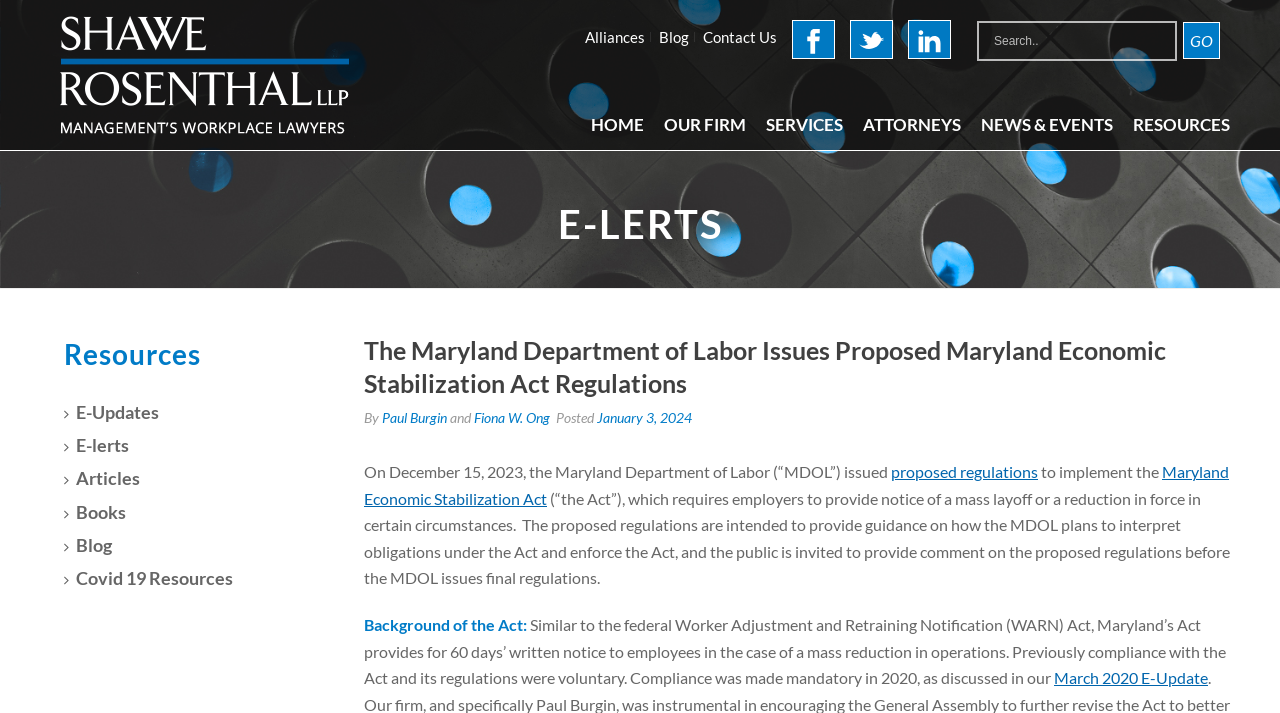Identify the bounding box of the UI element that matches this description: "News & Events".

[0.759, 0.0, 0.877, 0.21]